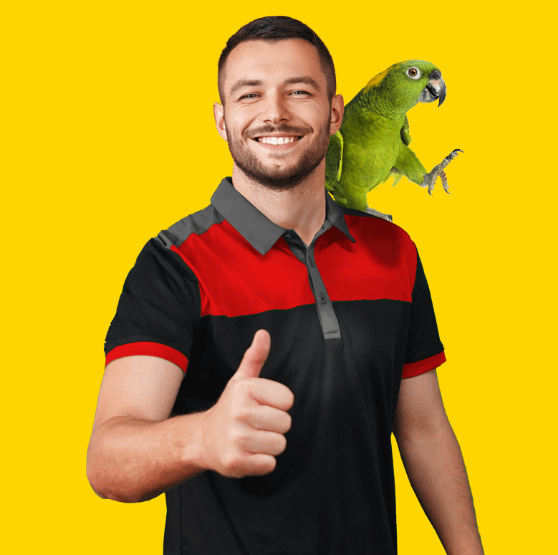Provide a short answer to the following question with just one word or phrase: What is the young man wearing?

black and red collared shirt